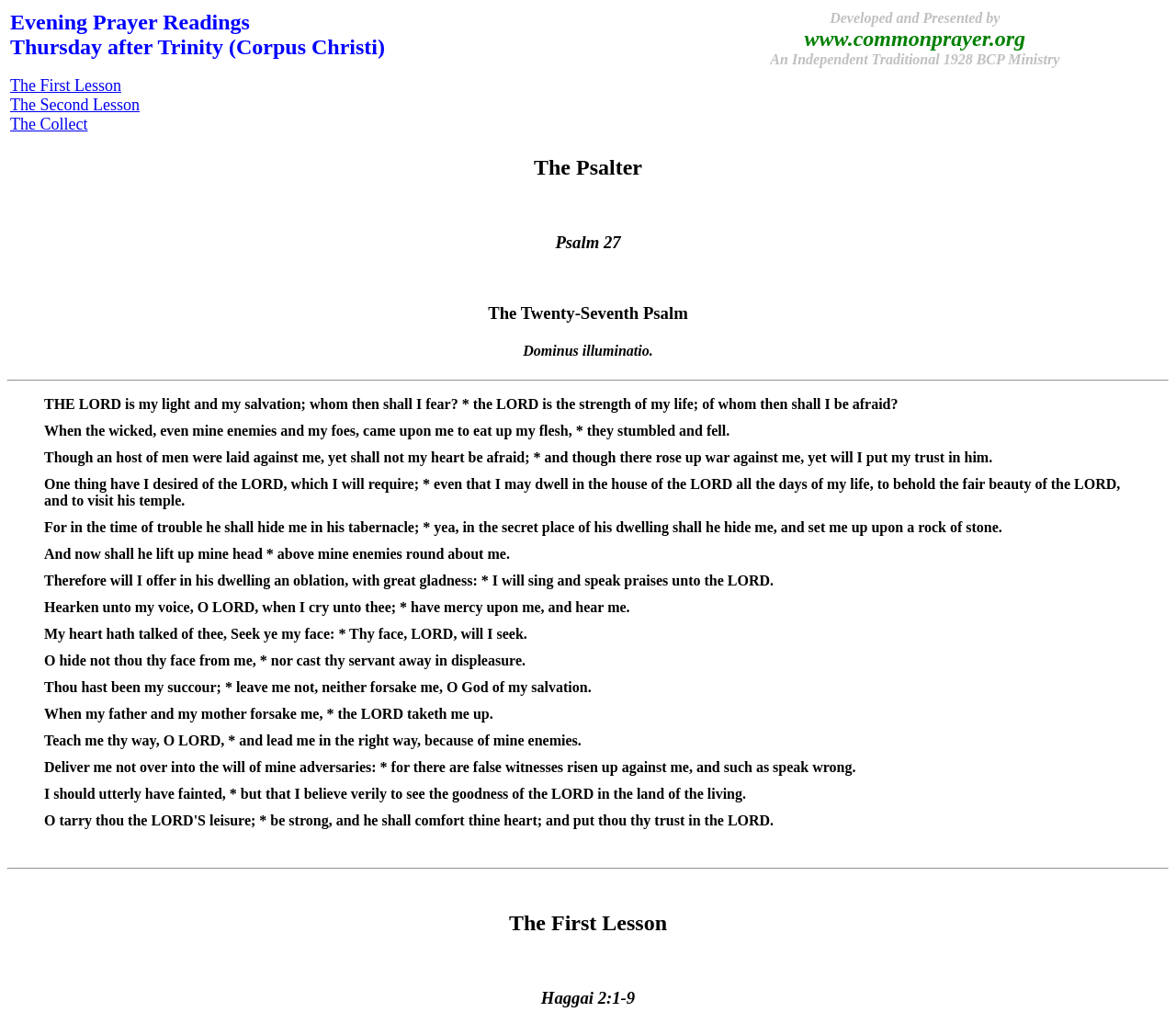Please determine the bounding box of the UI element that matches this description: The Second Lesson. The coordinates should be given as (top-left x, top-left y, bottom-right x, bottom-right y), with all values between 0 and 1.

[0.009, 0.092, 0.119, 0.11]